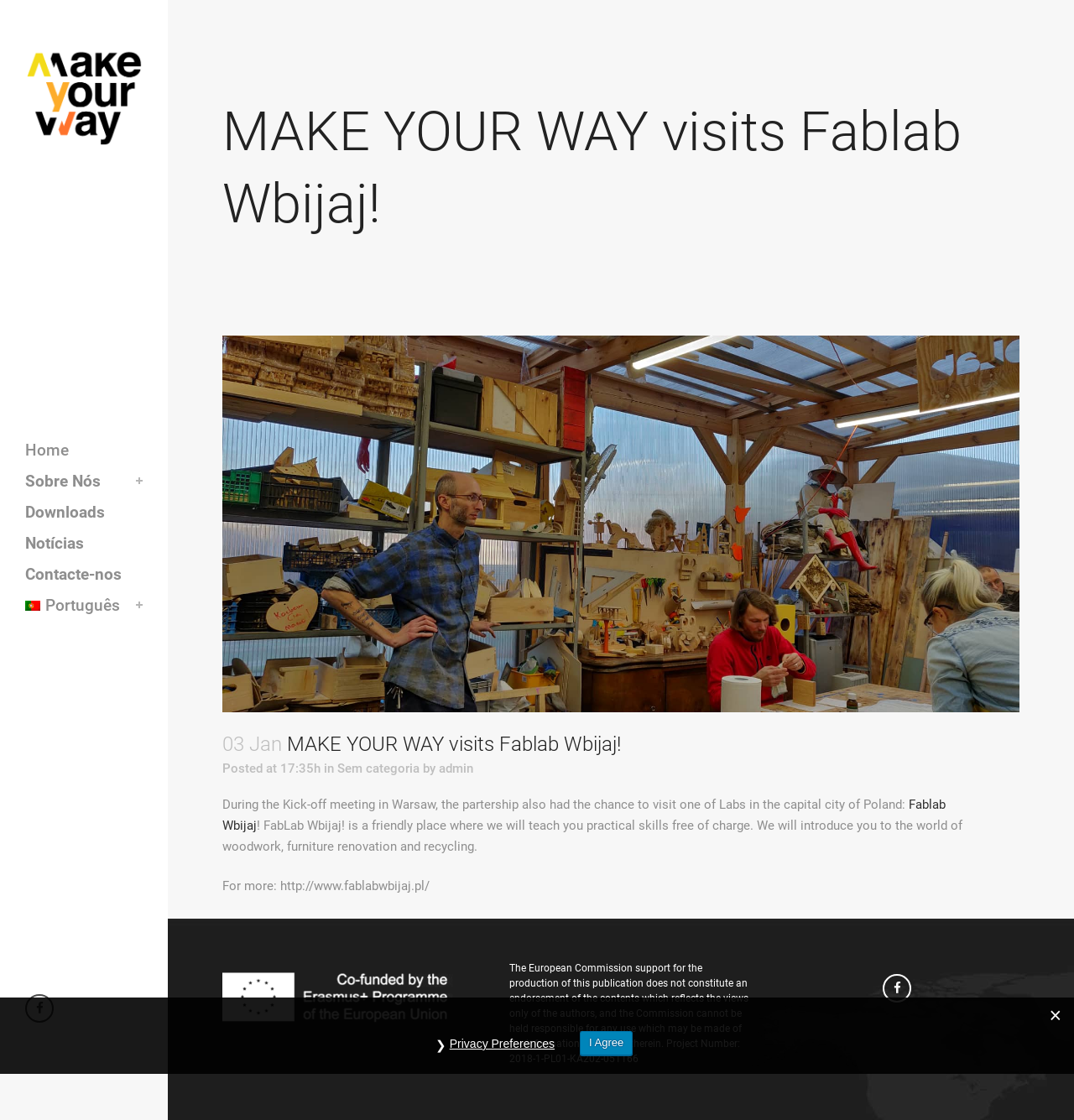From the webpage screenshot, identify the region described by Home. Provide the bounding box coordinates as (top-left x, top-left y, bottom-right x, bottom-right y), with each value being a floating point number between 0 and 1.

[0.023, 0.388, 0.133, 0.415]